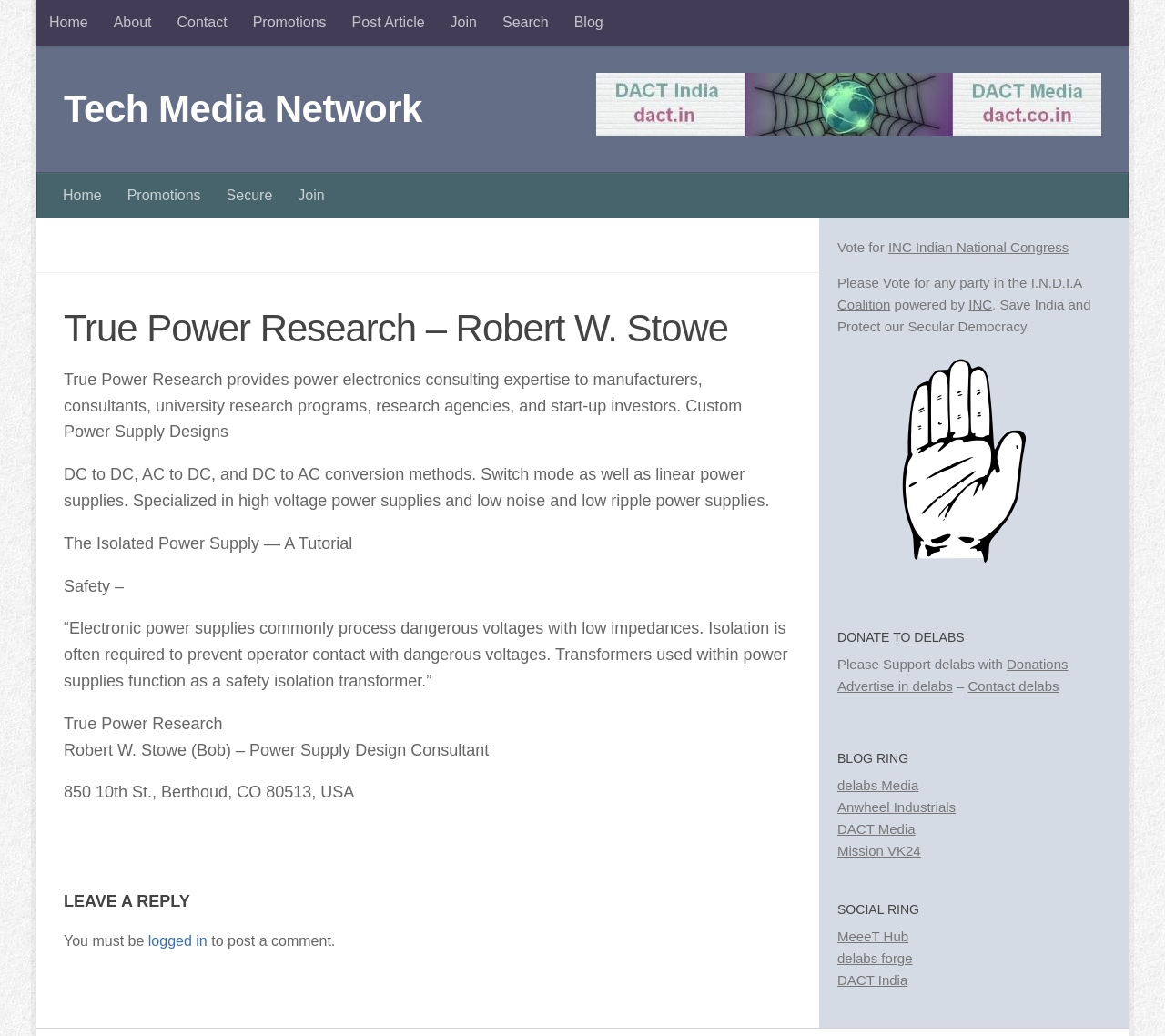Determine the bounding box coordinates of the region I should click to achieve the following instruction: "Read the 'True Power Research – Robert W. Stowe' article". Ensure the bounding box coordinates are four float numbers between 0 and 1, i.e., [left, top, right, bottom].

[0.055, 0.29, 0.68, 0.807]